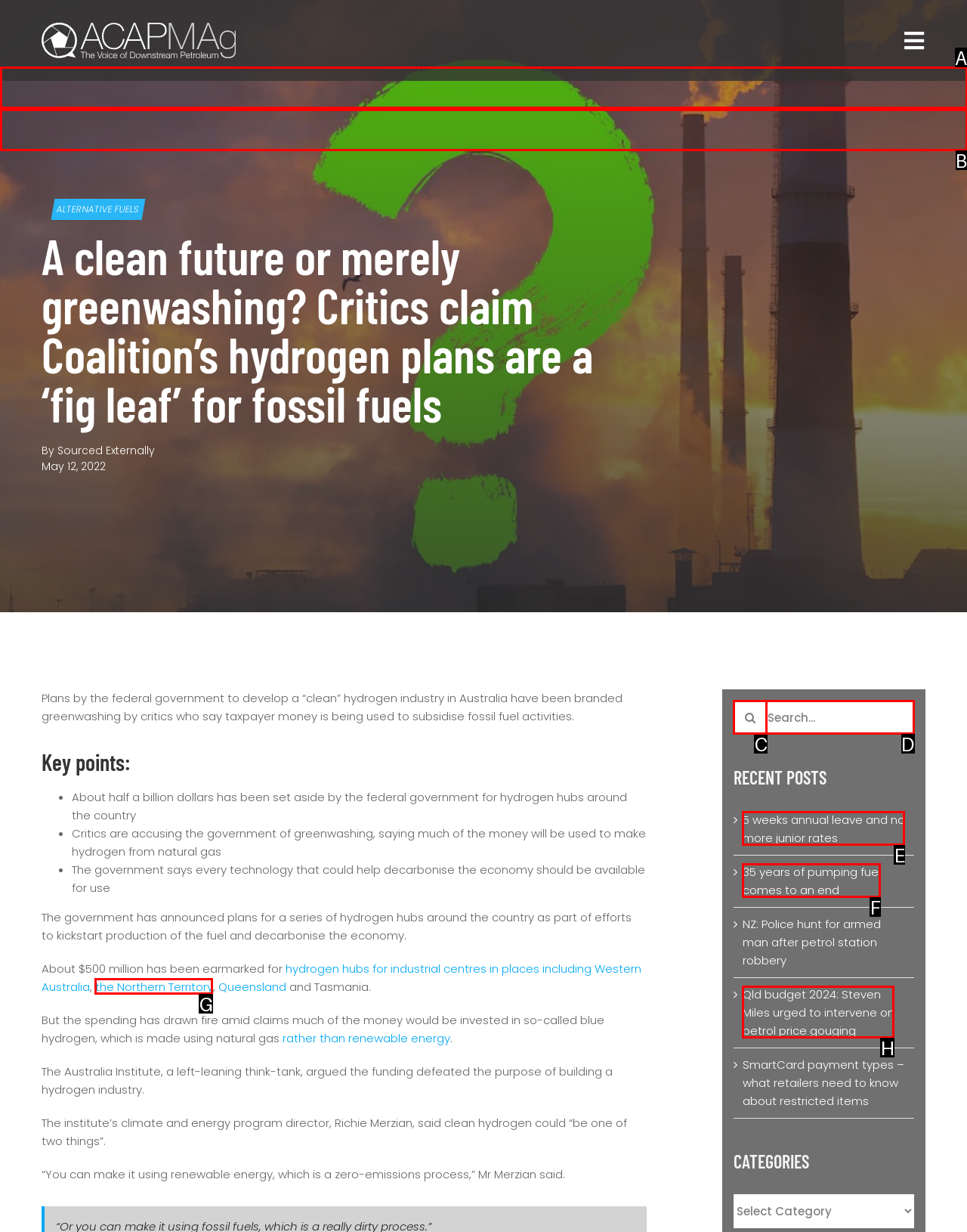Select the option that matches this description: the Northern Territory
Answer by giving the letter of the chosen option.

G